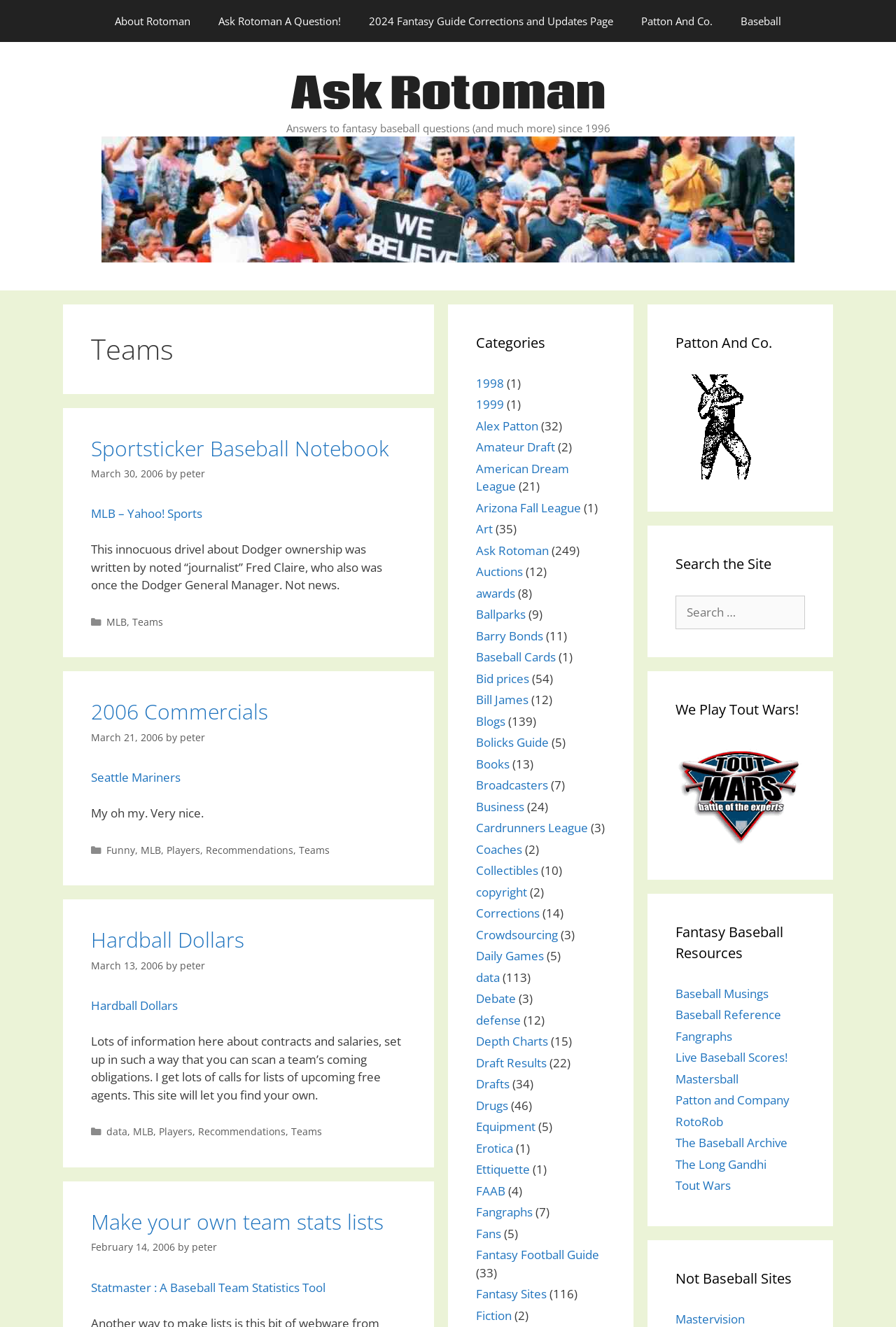Locate the bounding box of the UI element described by: "Daily Games" in the given webpage screenshot.

[0.531, 0.714, 0.607, 0.726]